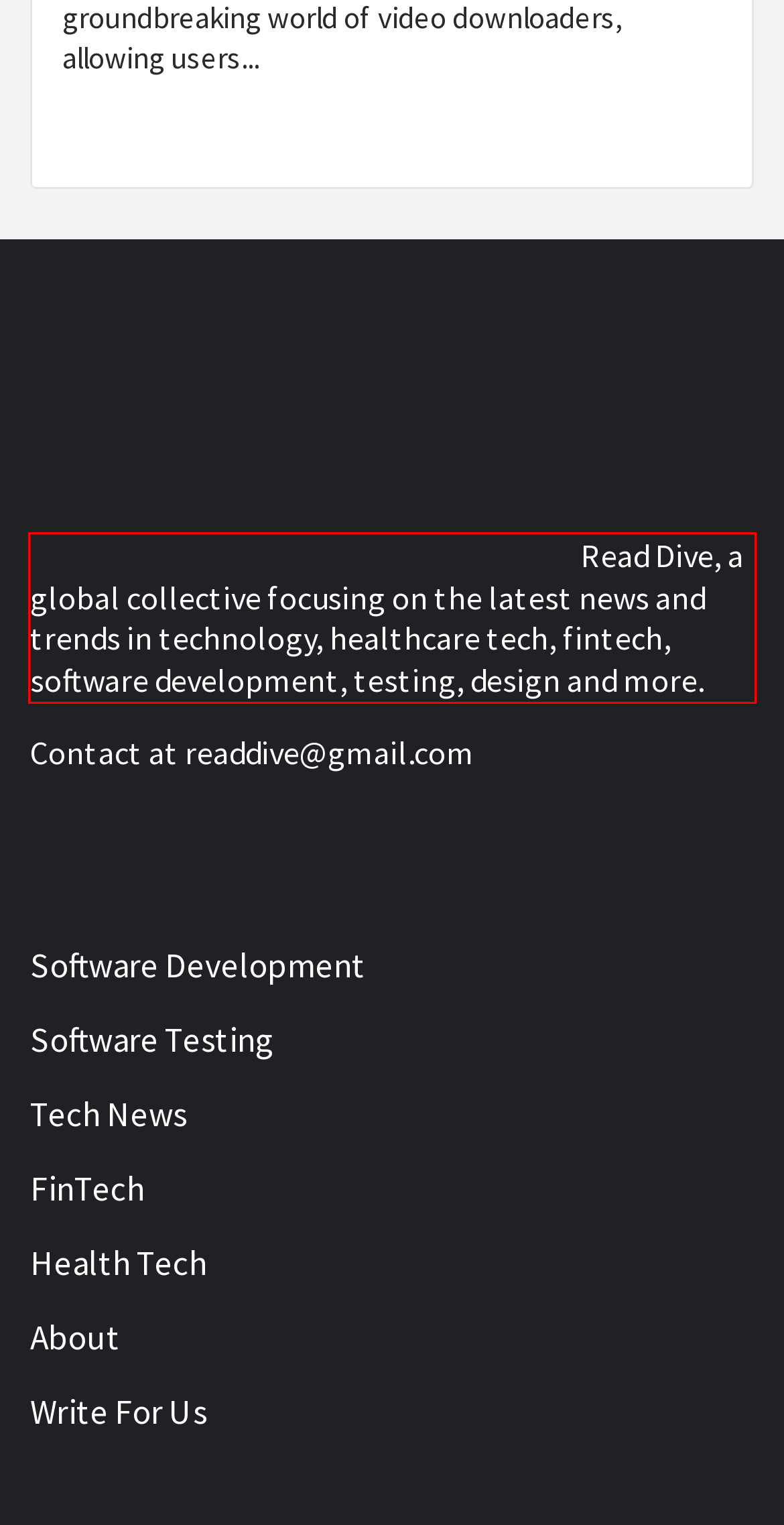In the given screenshot, locate the red bounding box and extract the text content from within it.

Read Dive, a global collective focusing on the latest news and trends in technology, healthcare tech, fintech, software development, testing, design and more.